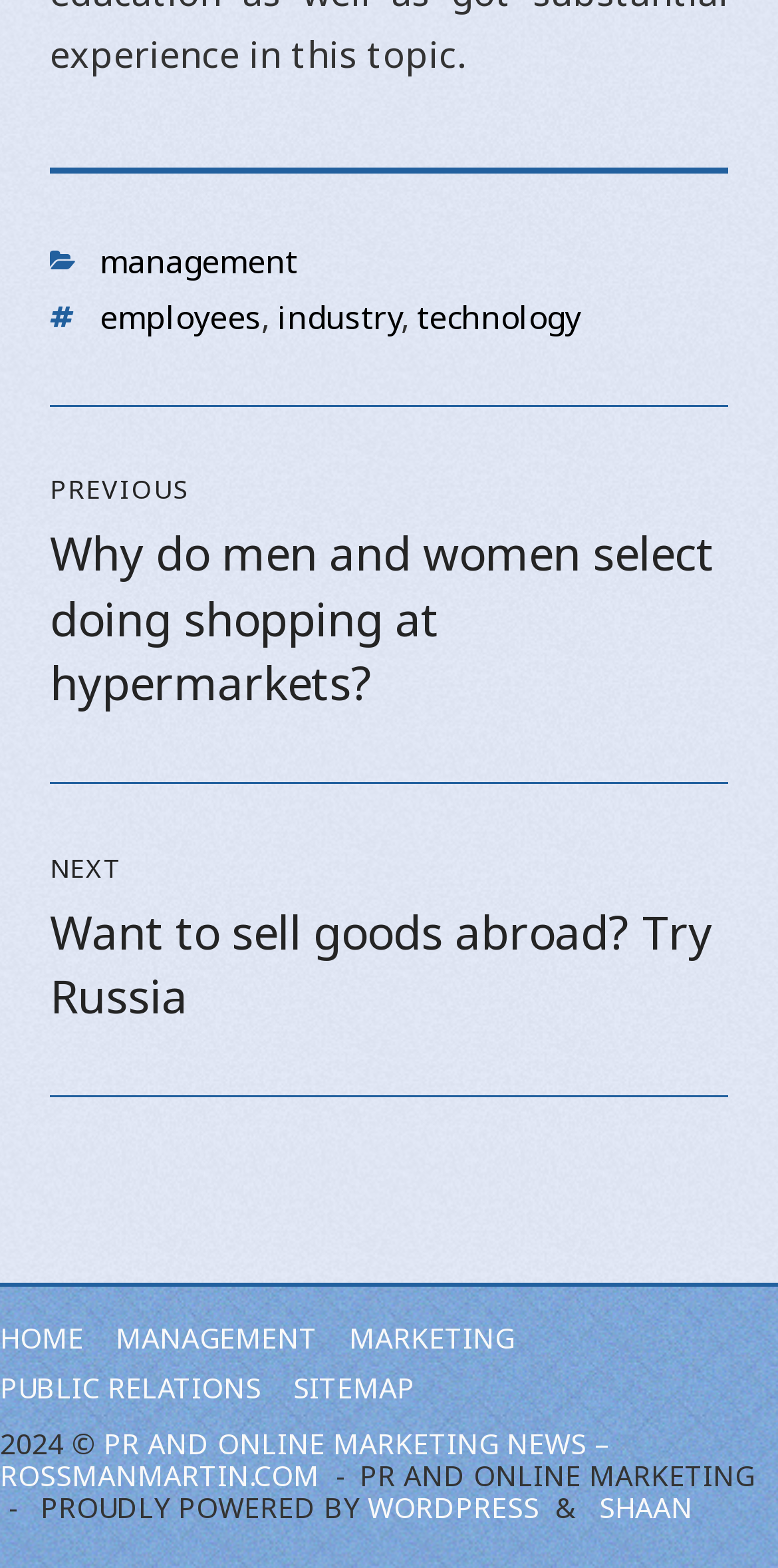Pinpoint the bounding box coordinates of the element you need to click to execute the following instruction: "go to home". The bounding box should be represented by four float numbers between 0 and 1, in the format [left, top, right, bottom].

[0.0, 0.841, 0.108, 0.865]